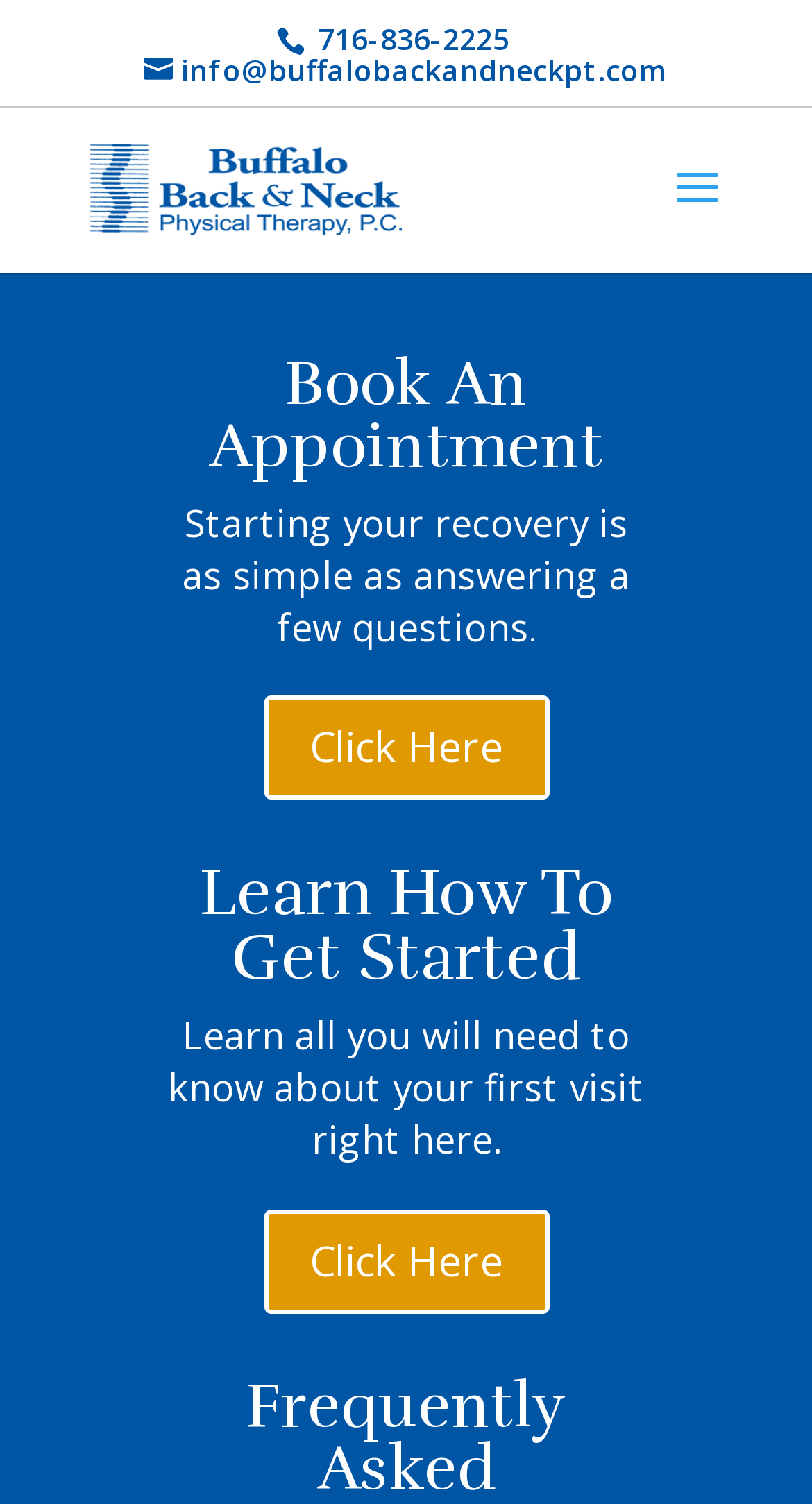Given the description of the UI element: "parent_node: Share This", predict the bounding box coordinates in the form of [left, top, right, bottom], with each value being a float between 0 and 1.

[0.921, 0.618, 0.962, 0.64]